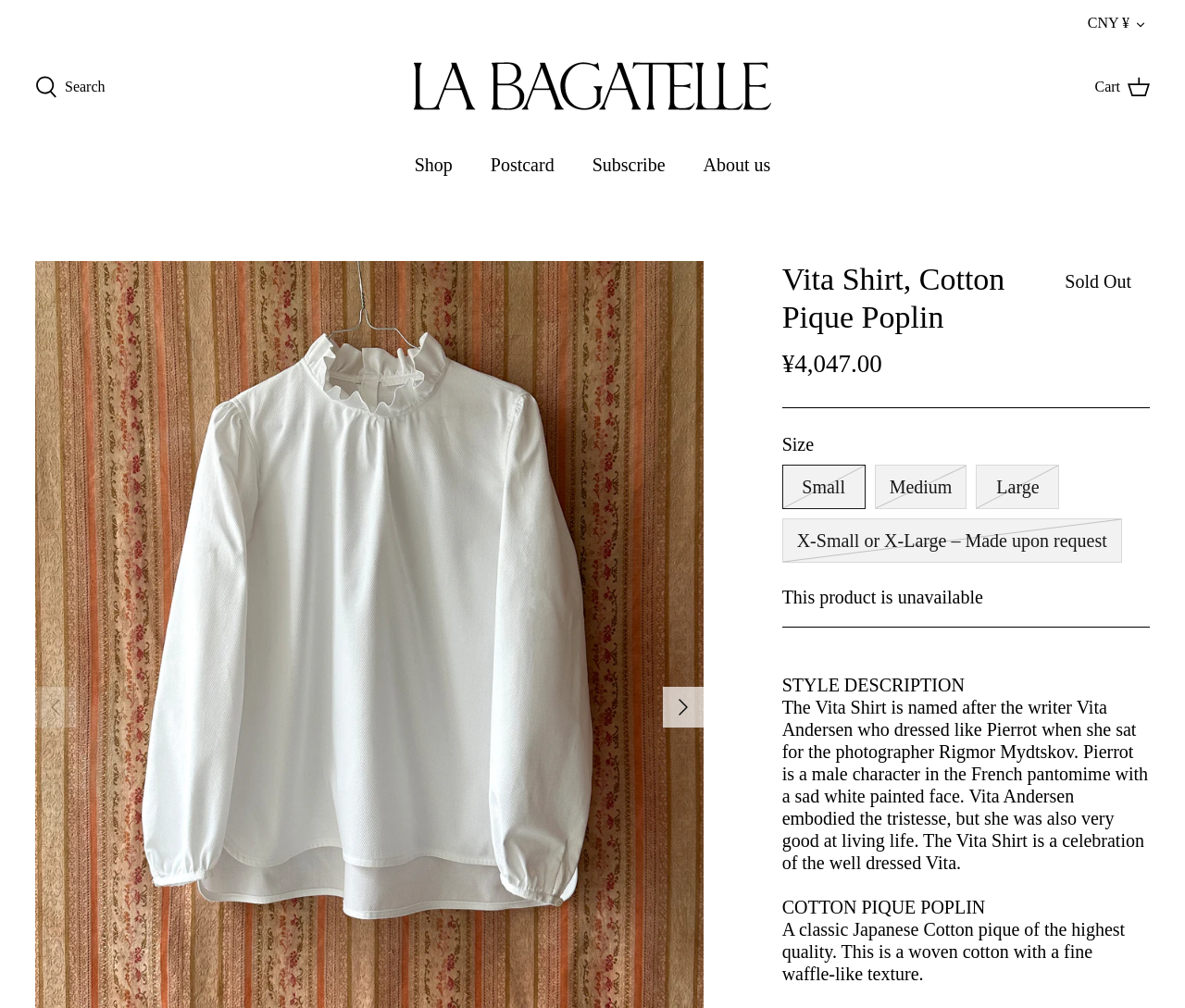What is the inspiration behind the Vita Shirt?
Based on the image, answer the question with a single word or brief phrase.

Vita Andersen